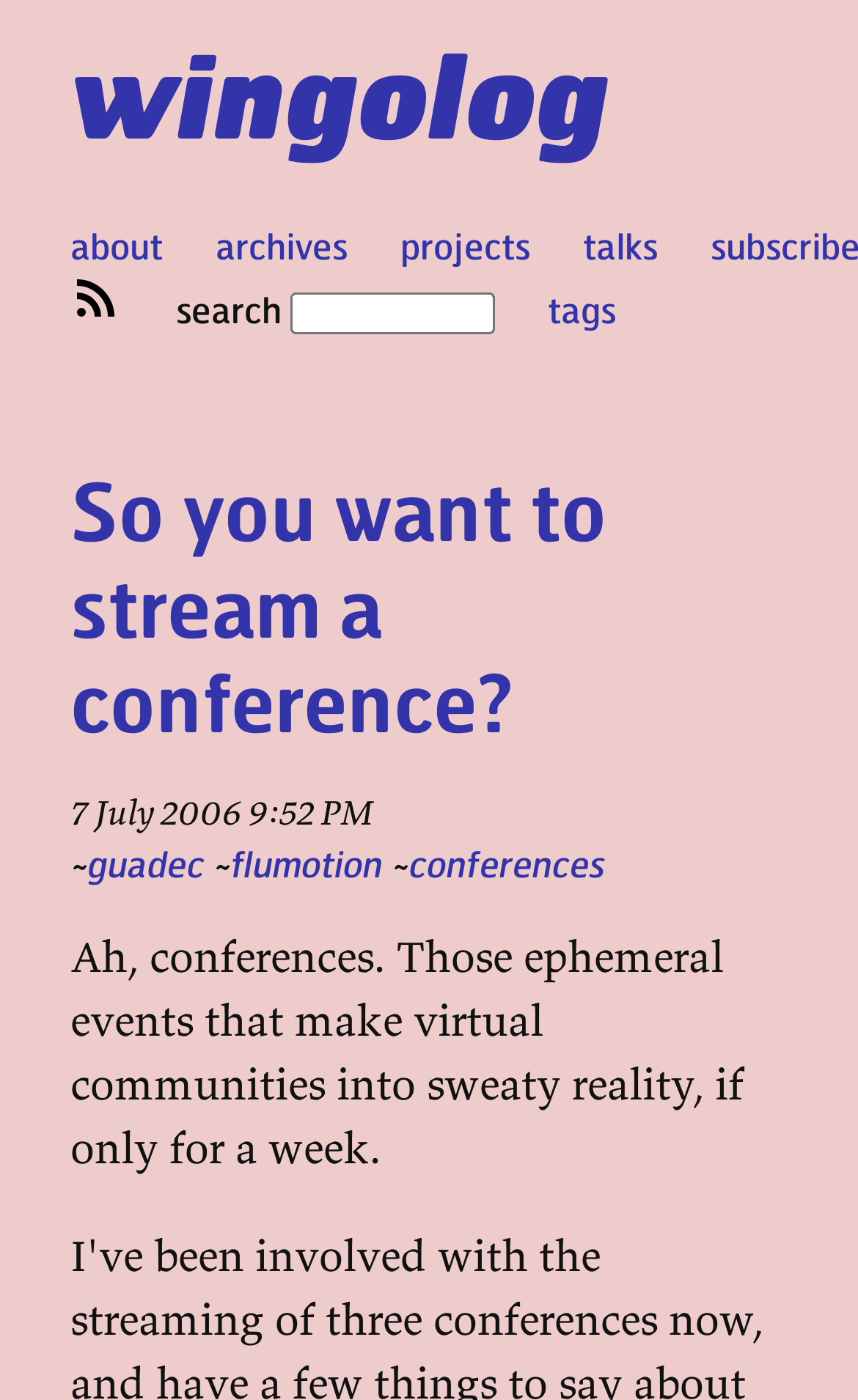Show me the bounding box coordinates of the clickable region to achieve the task as per the instruction: "view talks page".

[0.679, 0.159, 0.767, 0.192]